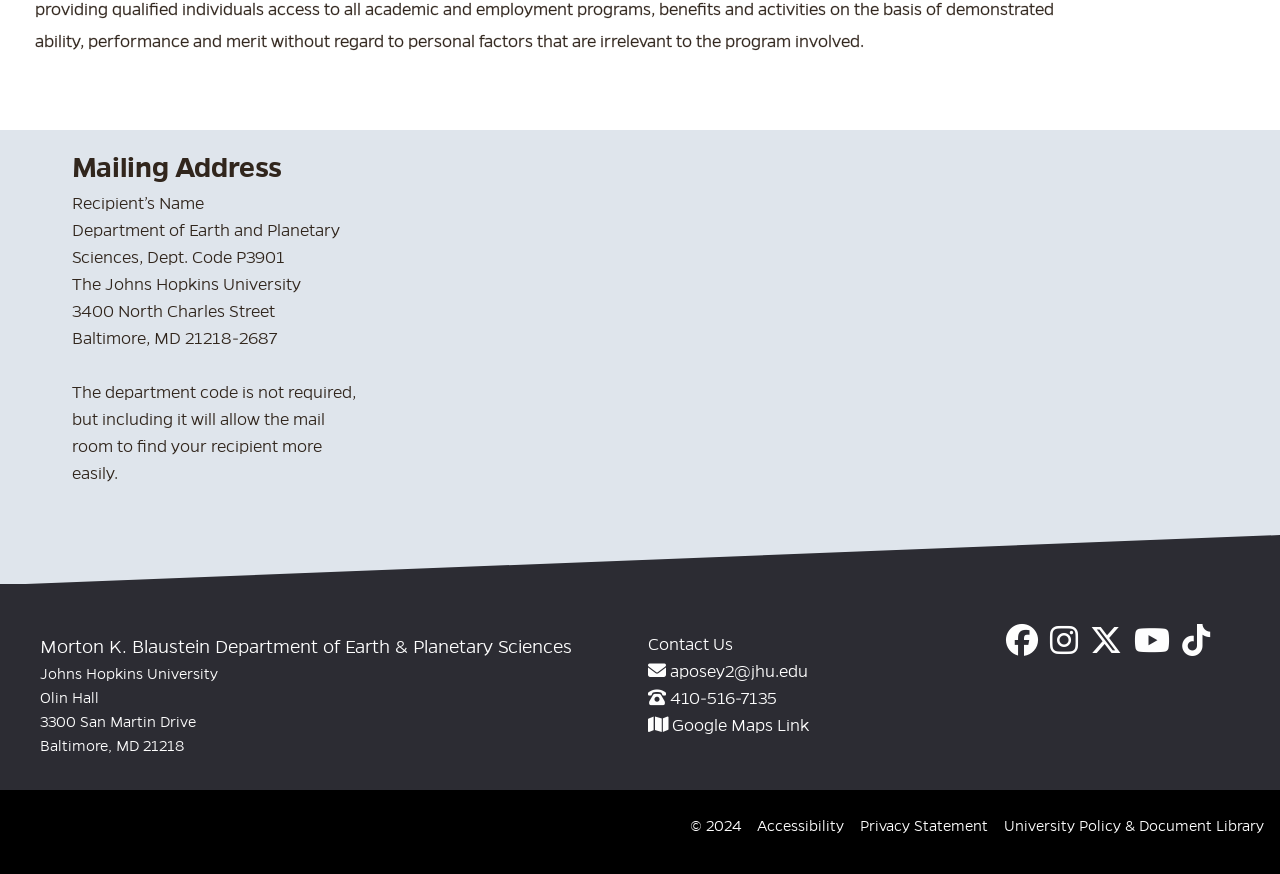Determine the bounding box coordinates of the clickable region to follow the instruction: "Go to Johns Hopkins University main website".

[0.012, 0.942, 0.175, 0.96]